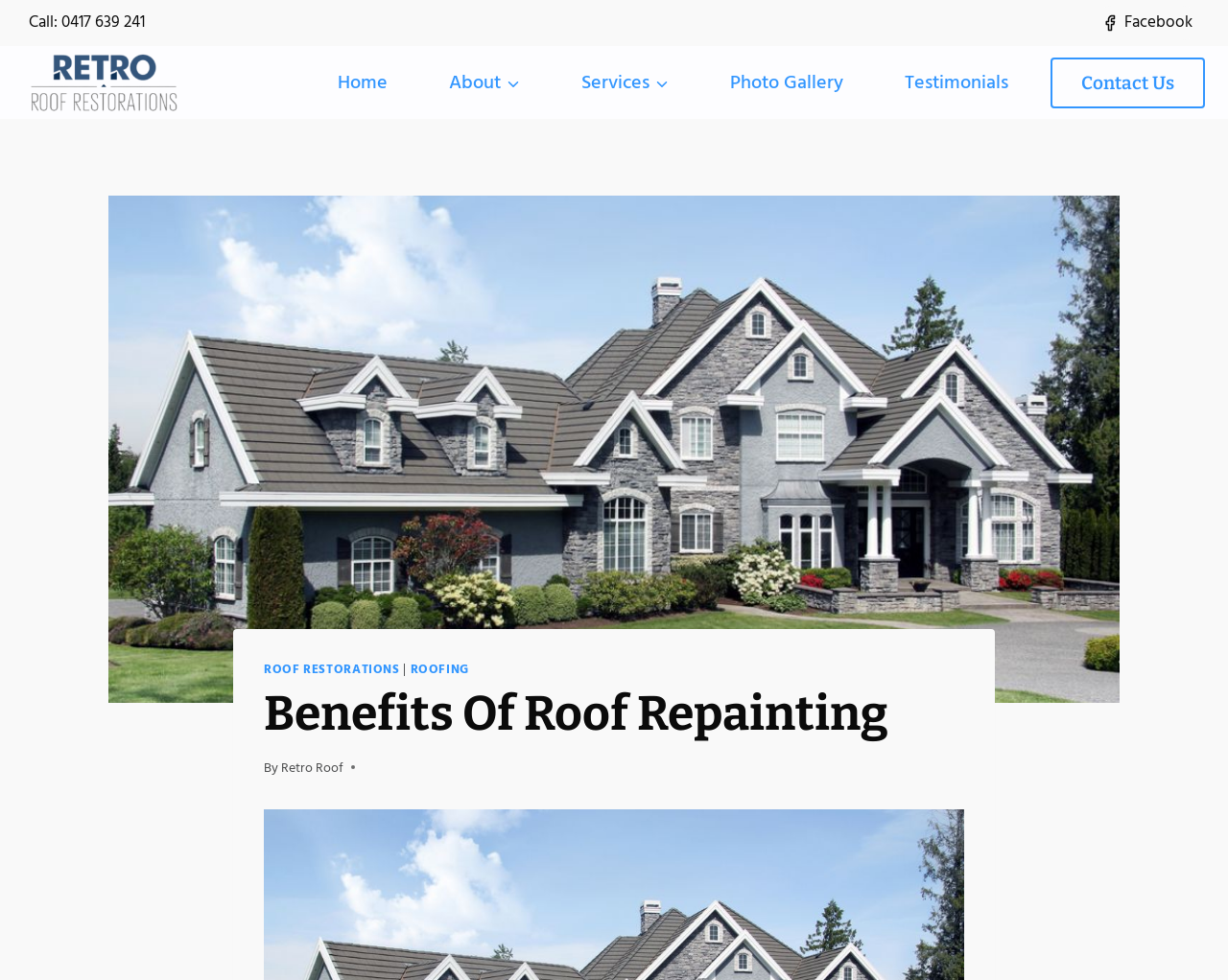Identify the bounding box coordinates for the element you need to click to achieve the following task: "Call the phone number". The coordinates must be four float values ranging from 0 to 1, formatted as [left, top, right, bottom].

[0.023, 0.009, 0.118, 0.037]